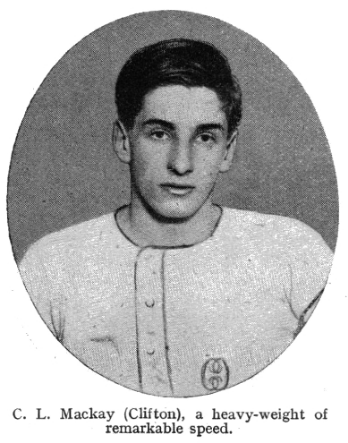Create an extensive caption that includes all significant details of the image.

The image features C. L. Mackay from Clifton, depicted as a young heavyweight boxer noted for his extraordinary speed. He is seen wearing a light-colored athletic shirt, which prominently displays an emblem on the left side, suggesting a strong association with his club. The photograph captures him in a serious pose, highlighting his focus and determination, traits essential for a competitive athlete. Mackay's image is framed in an oval shape, enhancing its classic presentation, and it conveys a sense of respect and admiration for his impressive abilities in the boxing ring.